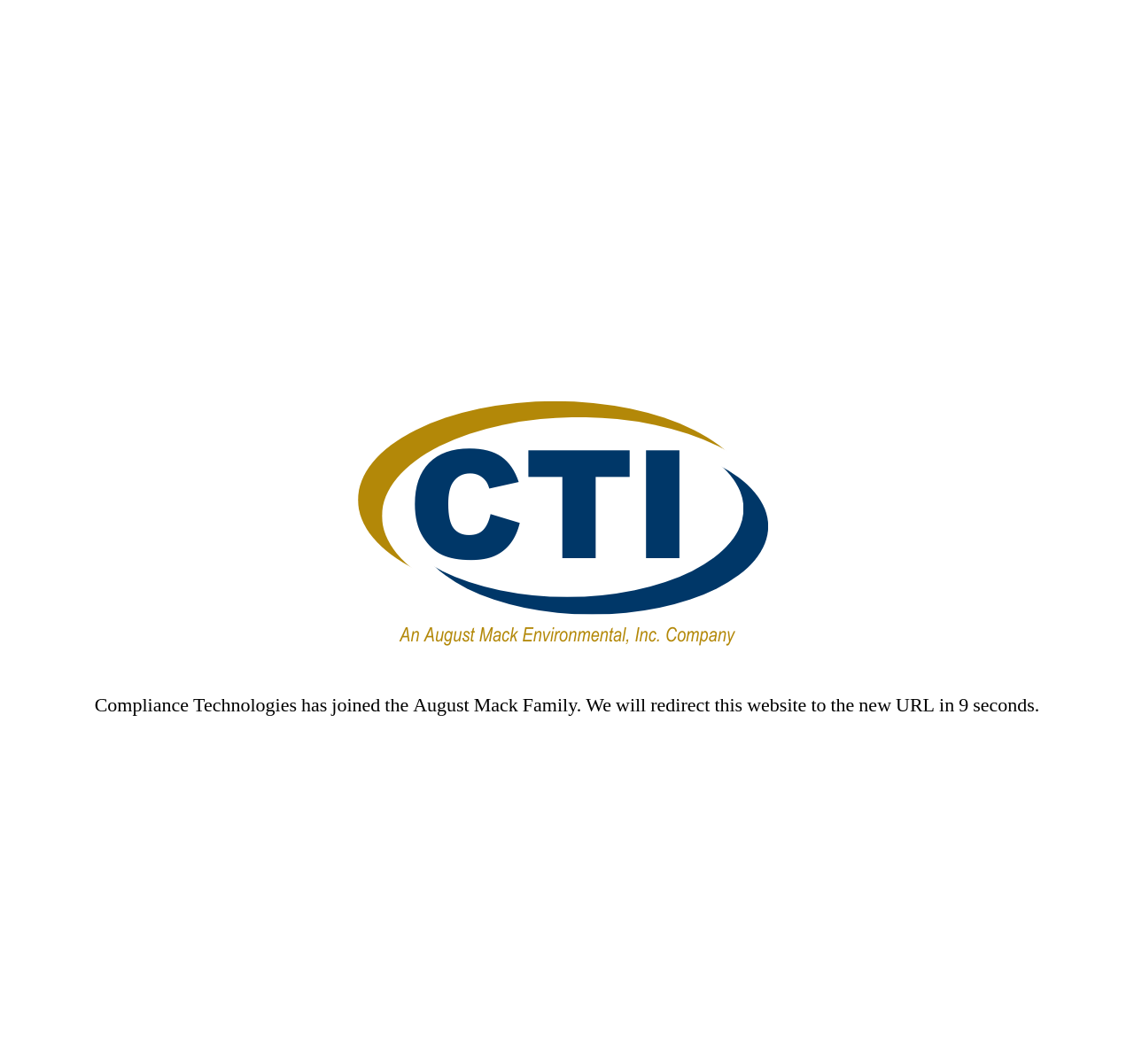Using the provided description Services, find the bounding box coordinates for the UI element. Provide the coordinates in (top-left x, top-left y, bottom-right x, bottom-right y) format, ensuring all values are between 0 and 1.

[0.232, 0.087, 0.306, 0.11]